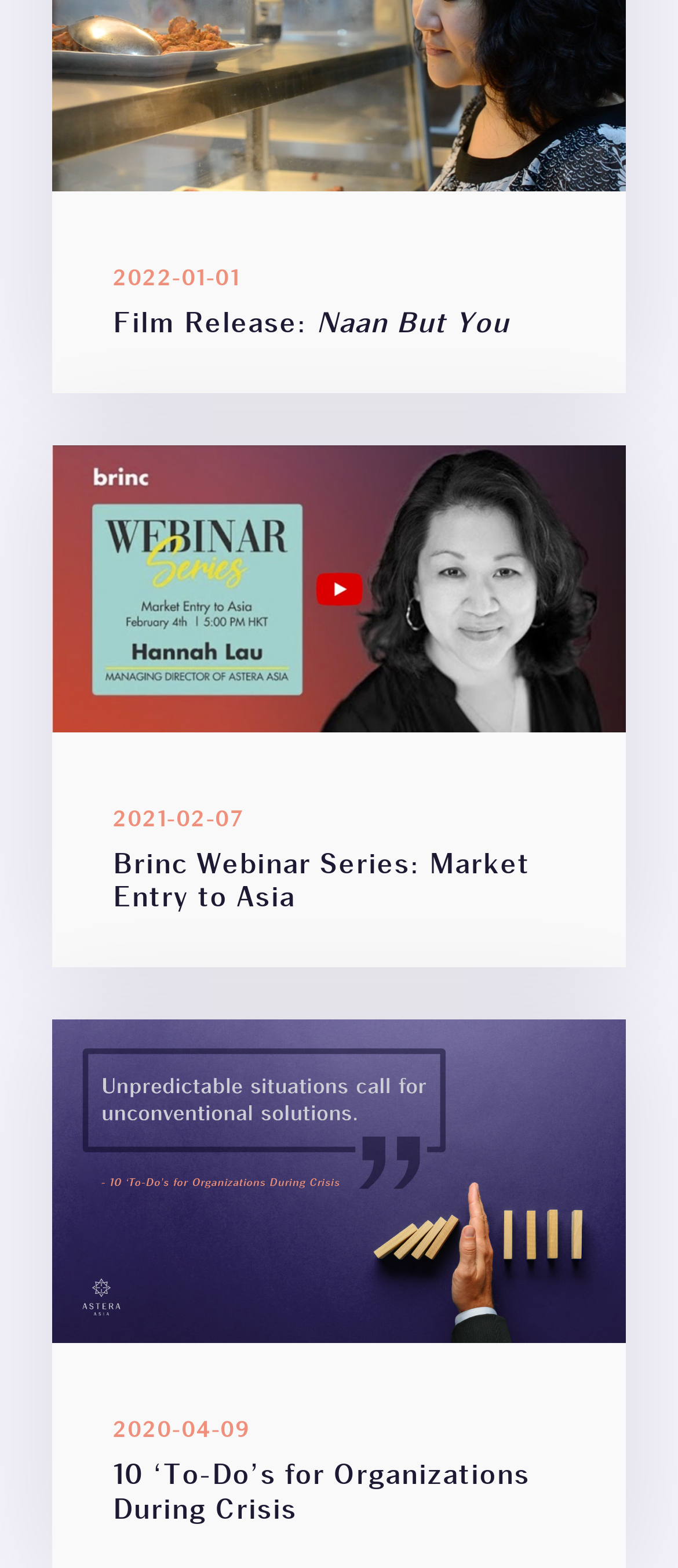Provide the bounding box coordinates of the area you need to click to execute the following instruction: "Read about Brinc Webinar Series: Market Entry to Asia".

[0.167, 0.543, 0.782, 0.582]